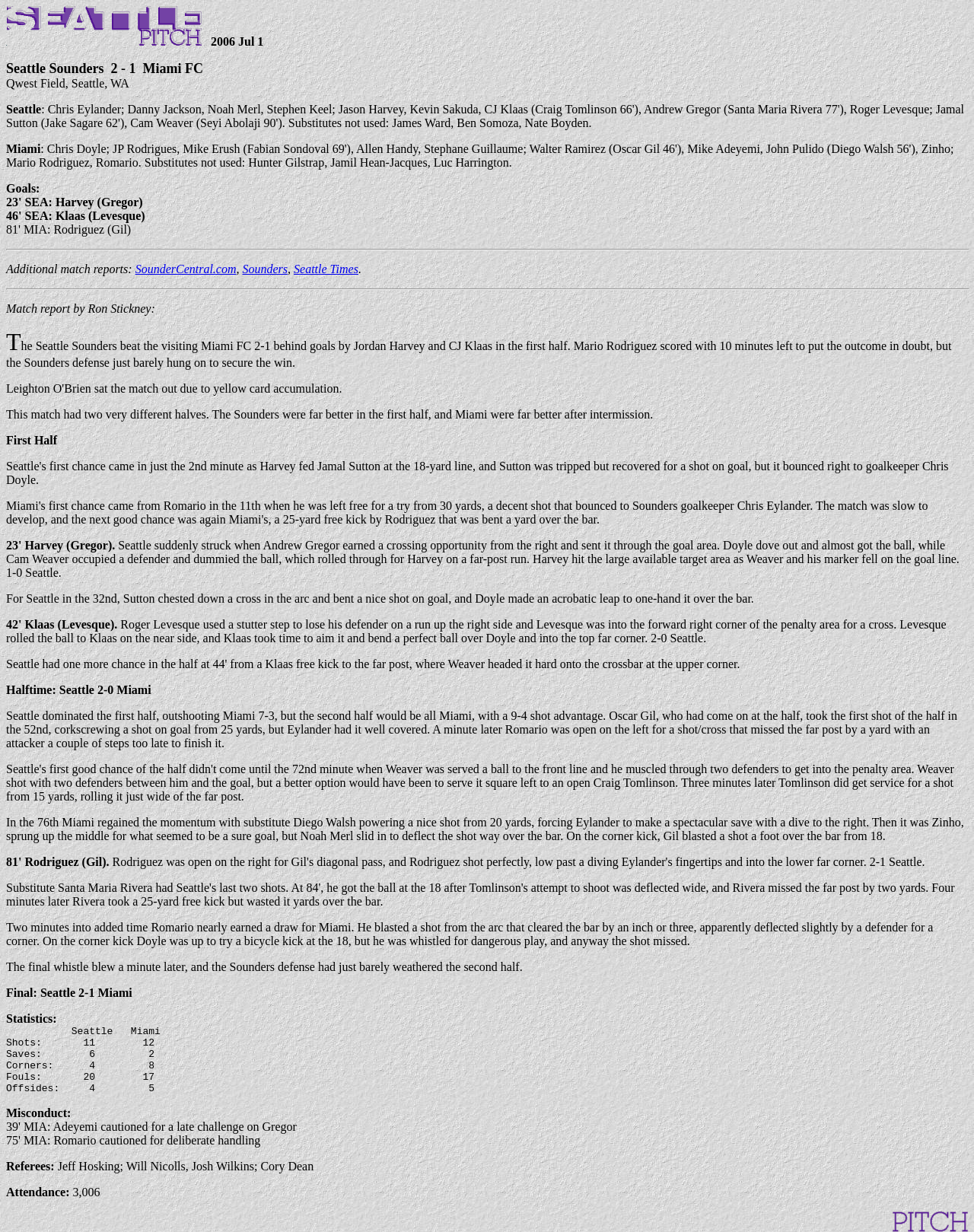Provide the bounding box coordinates of the UI element this sentence describes: "Seattle Times".

[0.302, 0.213, 0.368, 0.224]